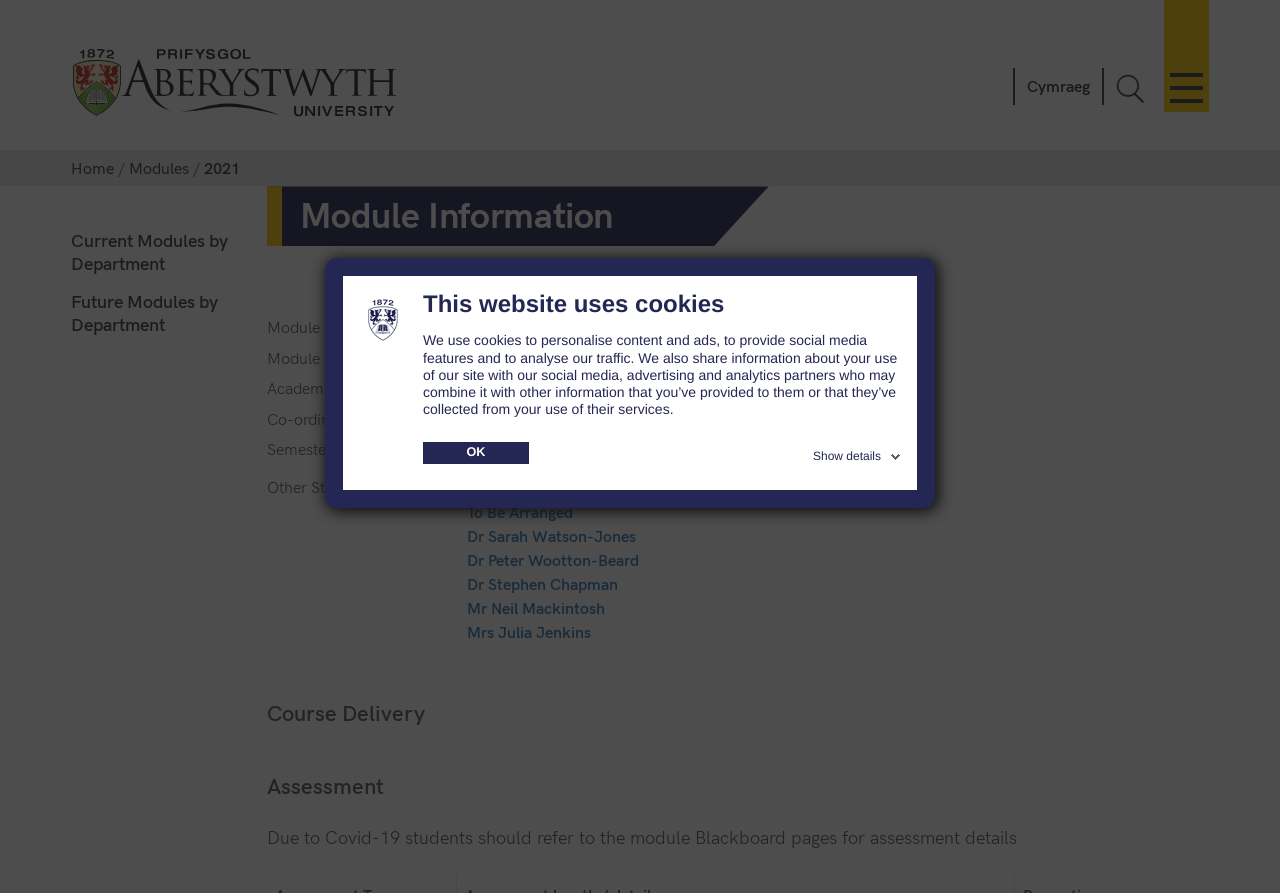How many staff members are listed under 'Other Staff'?
Please provide a comprehensive and detailed answer to the question.

I counted the number of staff members listed under 'Other Staff' and found 6 names: Dr William Stiles, To Be Arranged, Dr Sarah Watson-Jones, Dr Peter Wootton-Beard, Dr Stephen Chapman, and Mr Neil Mackintosh.